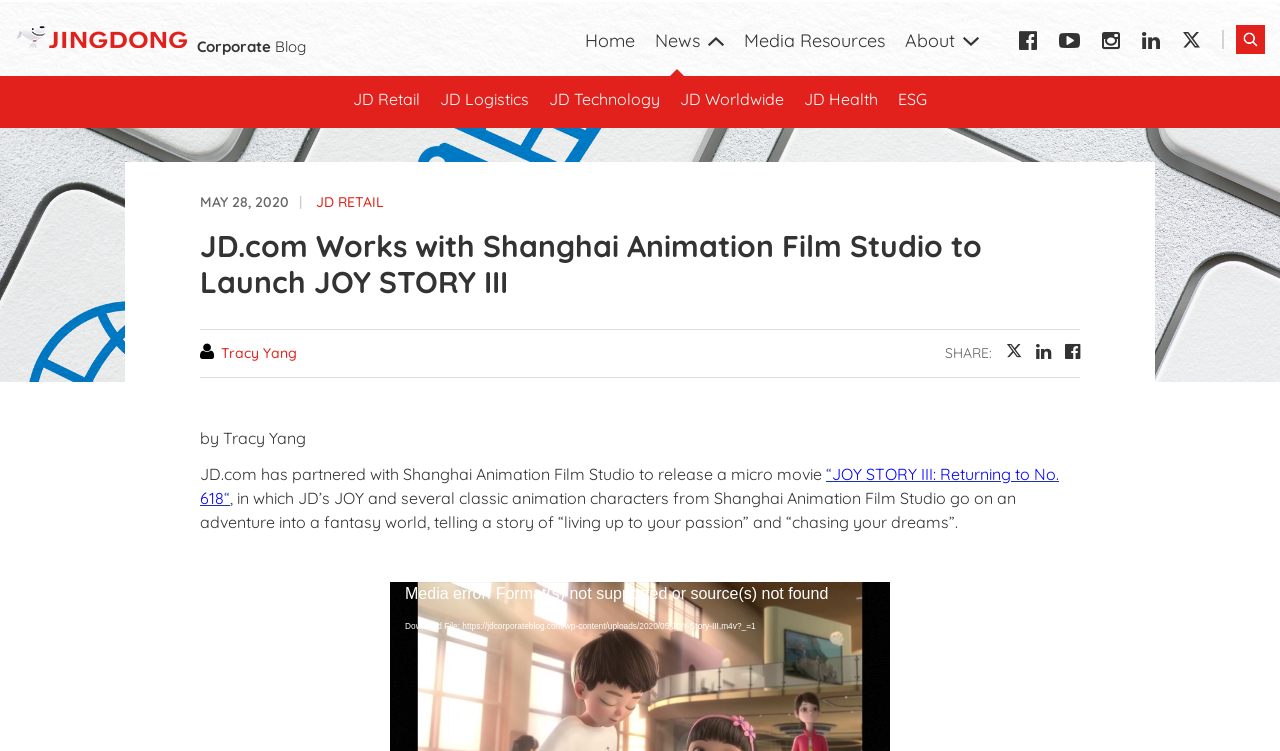Determine the bounding box coordinates of the section to be clicked to follow the instruction: "Visit Home page". The coordinates should be given as four float numbers between 0 and 1, formatted as [left, top, right, bottom].

[0.457, 0.0, 0.496, 0.101]